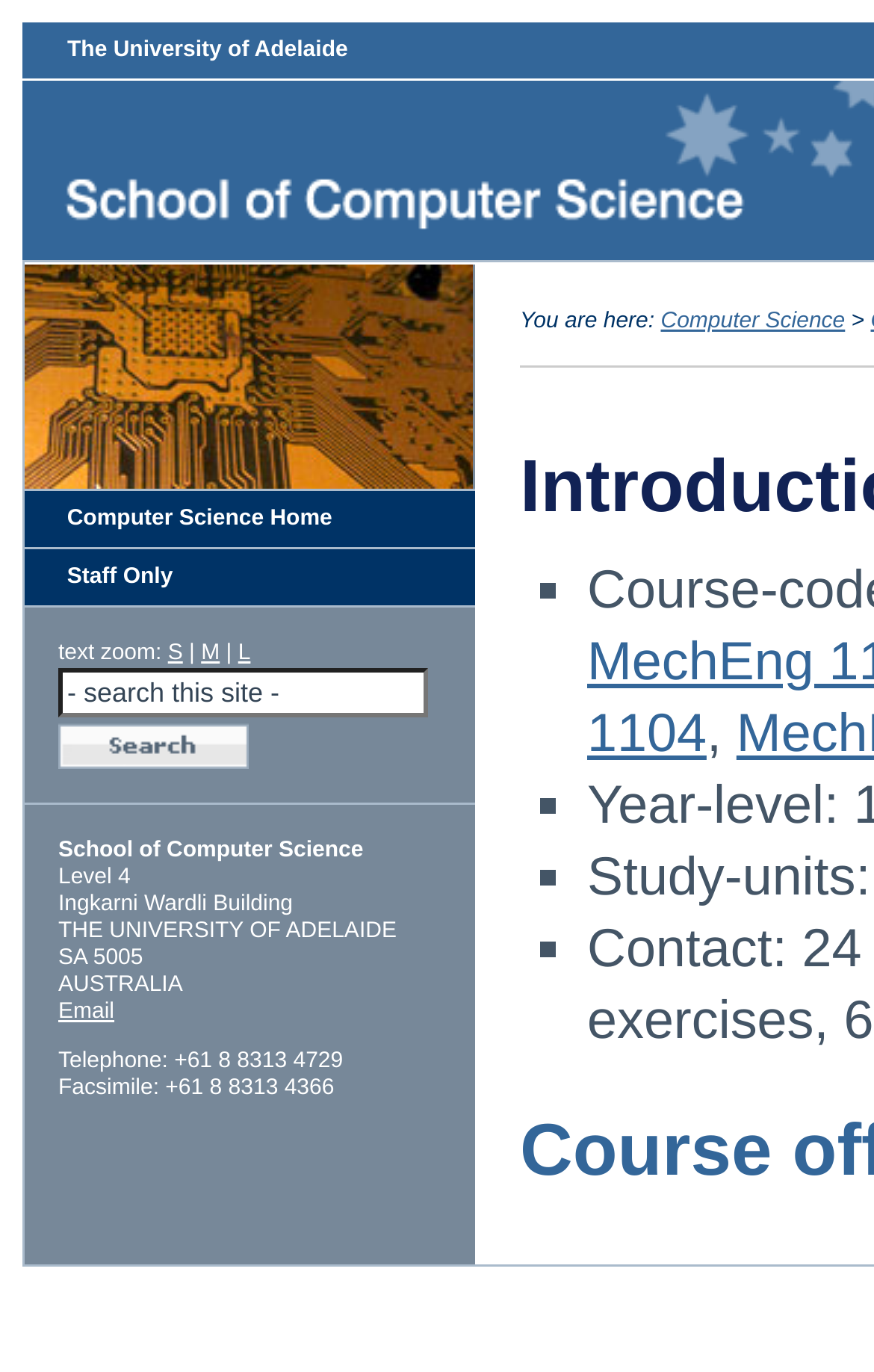Please identify the bounding box coordinates of the element's region that should be clicked to execute the following instruction: "Click the 'S' link to zoom in". The bounding box coordinates must be four float numbers between 0 and 1, i.e., [left, top, right, bottom].

[0.192, 0.467, 0.209, 0.485]